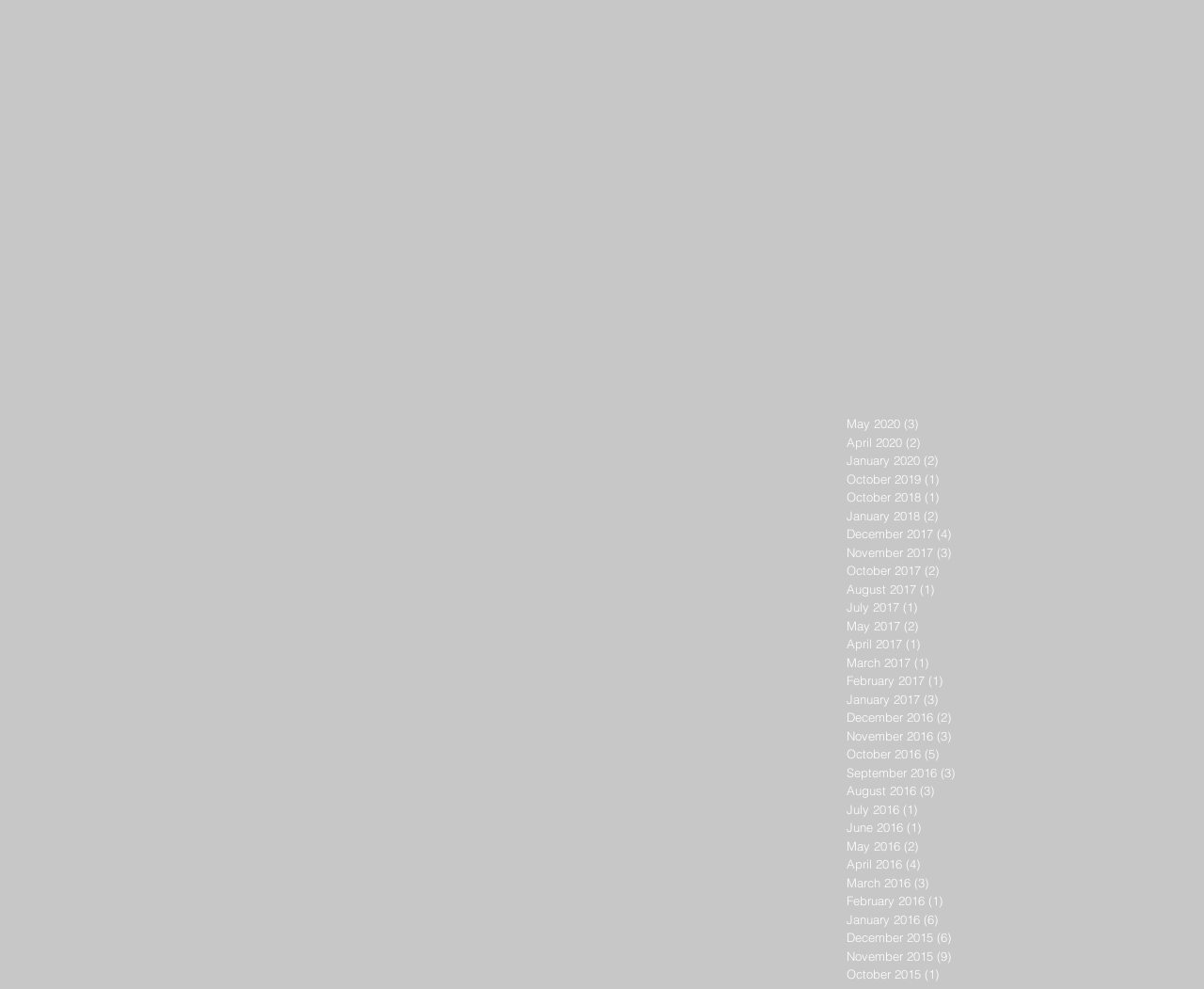Can you look at the image and give a comprehensive answer to the question:
What is the earliest month with posts?

By examining the links in the 'Archive' navigation section, I found that the earliest month with posts is December 2015, which has 6 posts.